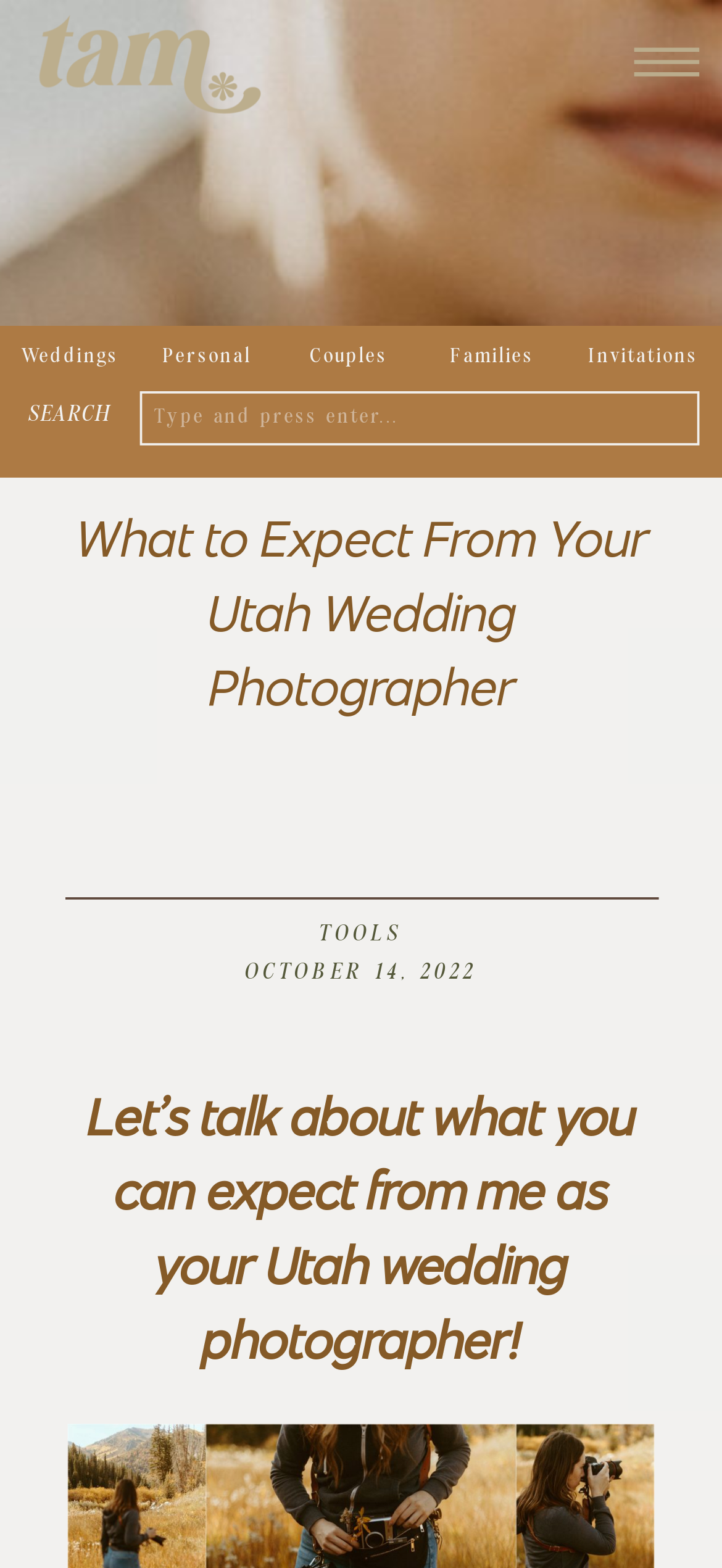Detail the various sections and features present on the webpage.

The webpage is about a Utah wedding photographer, with a prominent image at the top right corner. Below the image, there are seven links arranged horizontally, including "Families", "Couples", "Personal", "Invitations", and "Weddings", which are likely navigation links to different sections of the website. 

To the left of these links, there is a search bar with a label "Search for:" and a textbox where users can input their search queries. 

The main content of the webpage starts with a heading "What to Expect From Your Utah Wedding Photographer" at the top center of the page. Below this heading, there is a section that discusses what to expect from the photographer, with a subheading "Let’s talk about what you can expect from me as your Utah wedding photographer!" at the bottom center of the page. 

On the right side of the page, there is a link "TOOLS" and a date "OCTOBER 14, 2022" displayed above the main content section.